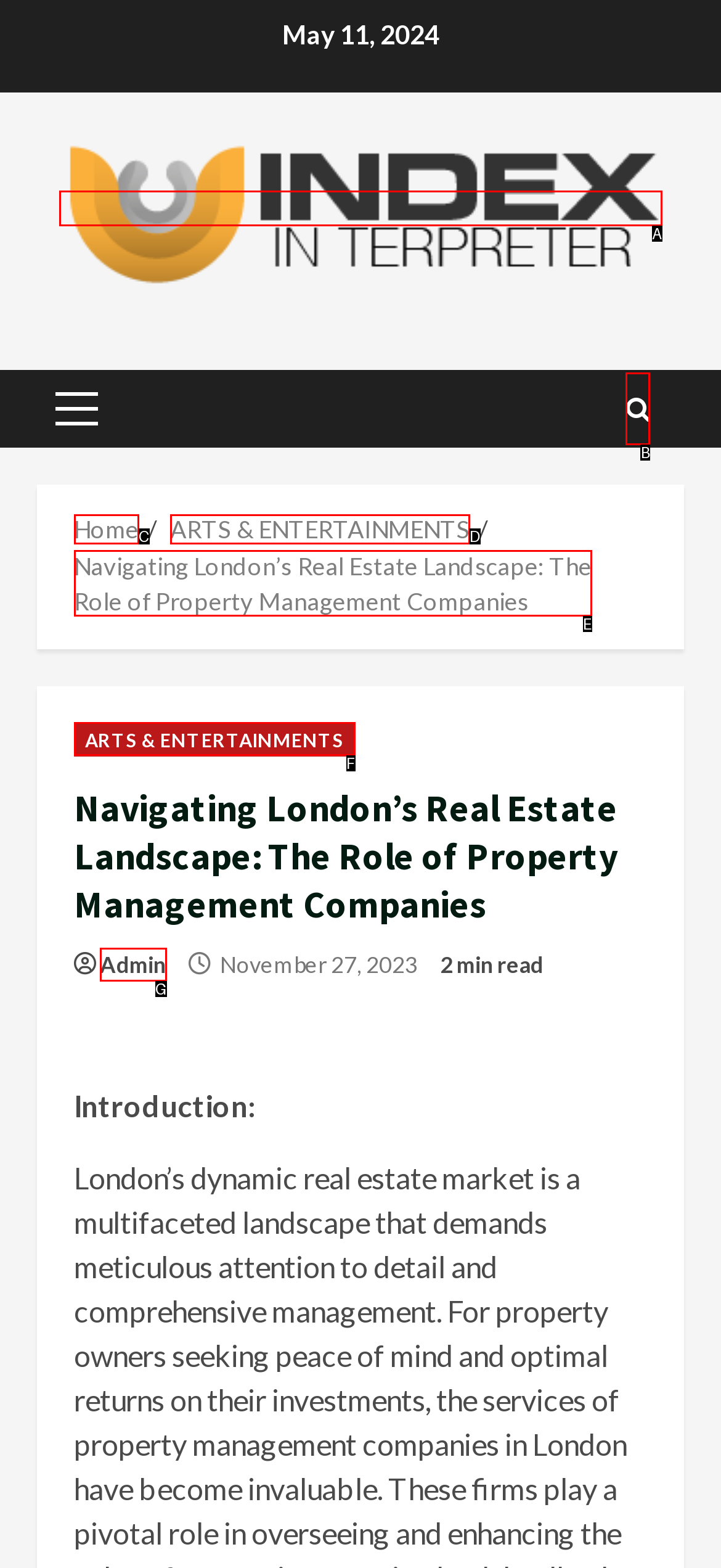Choose the HTML element that matches the description: alt="indexinterpreter"
Reply with the letter of the correct option from the given choices.

A